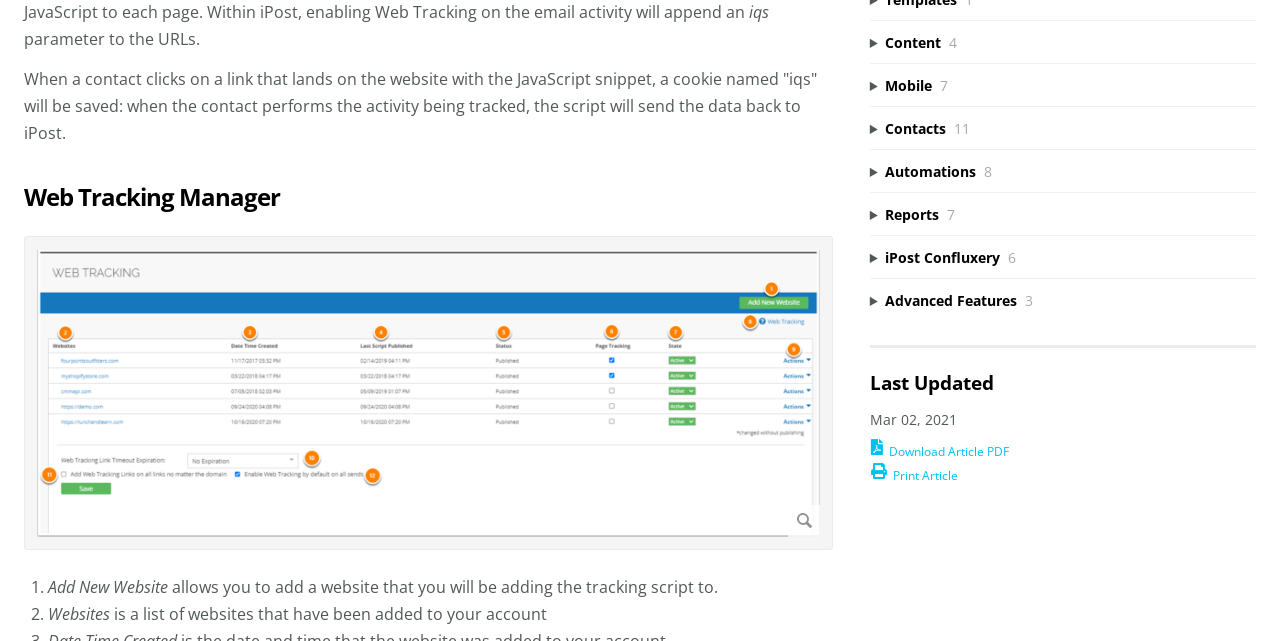From the webpage screenshot, predict the bounding box of the UI element that matches this description: "aria-label="Zoom image:"".

[0.616, 0.787, 0.641, 0.837]